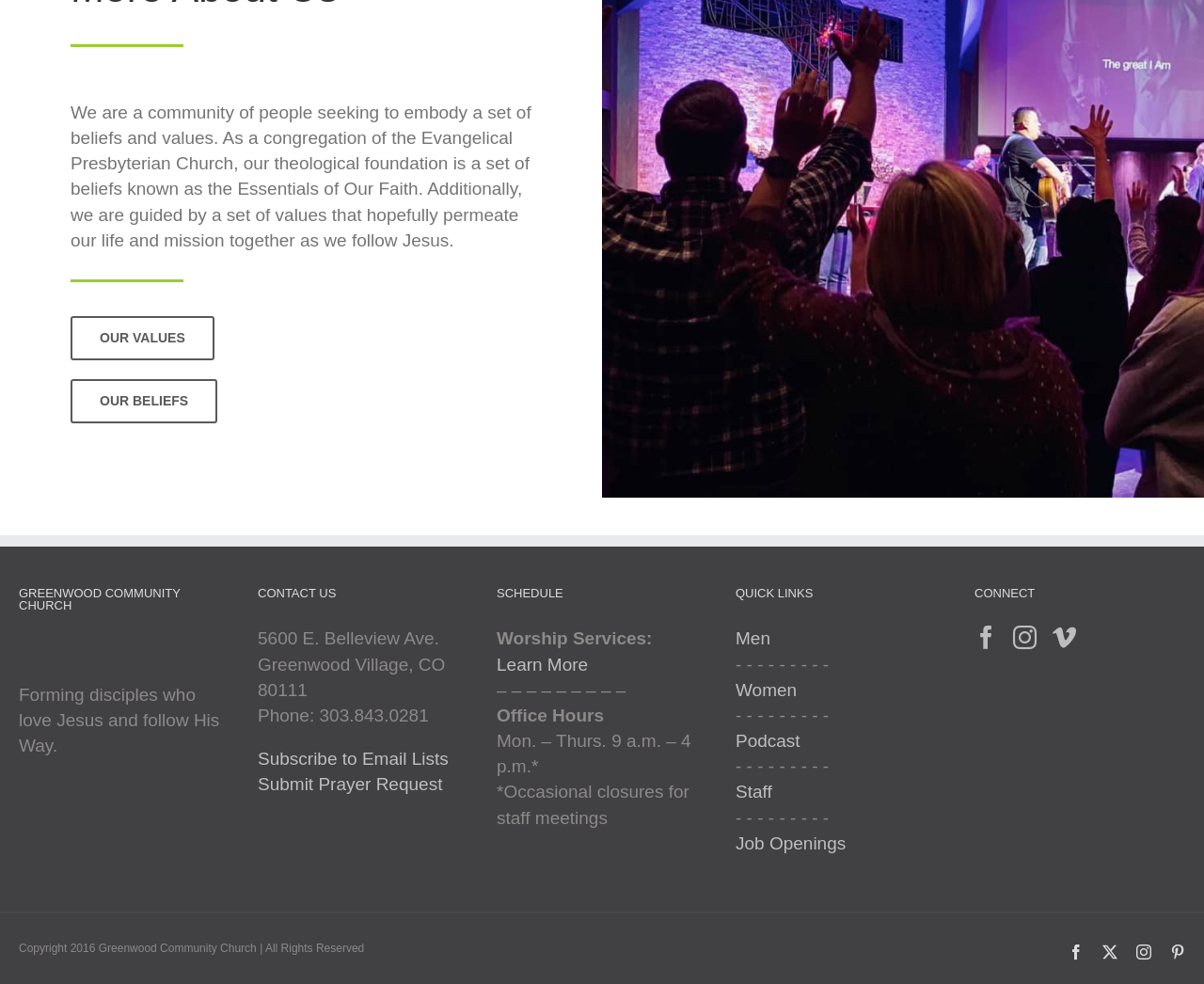What is the name of the church?
Using the image, give a concise answer in the form of a single word or short phrase.

Greenwood Community Church